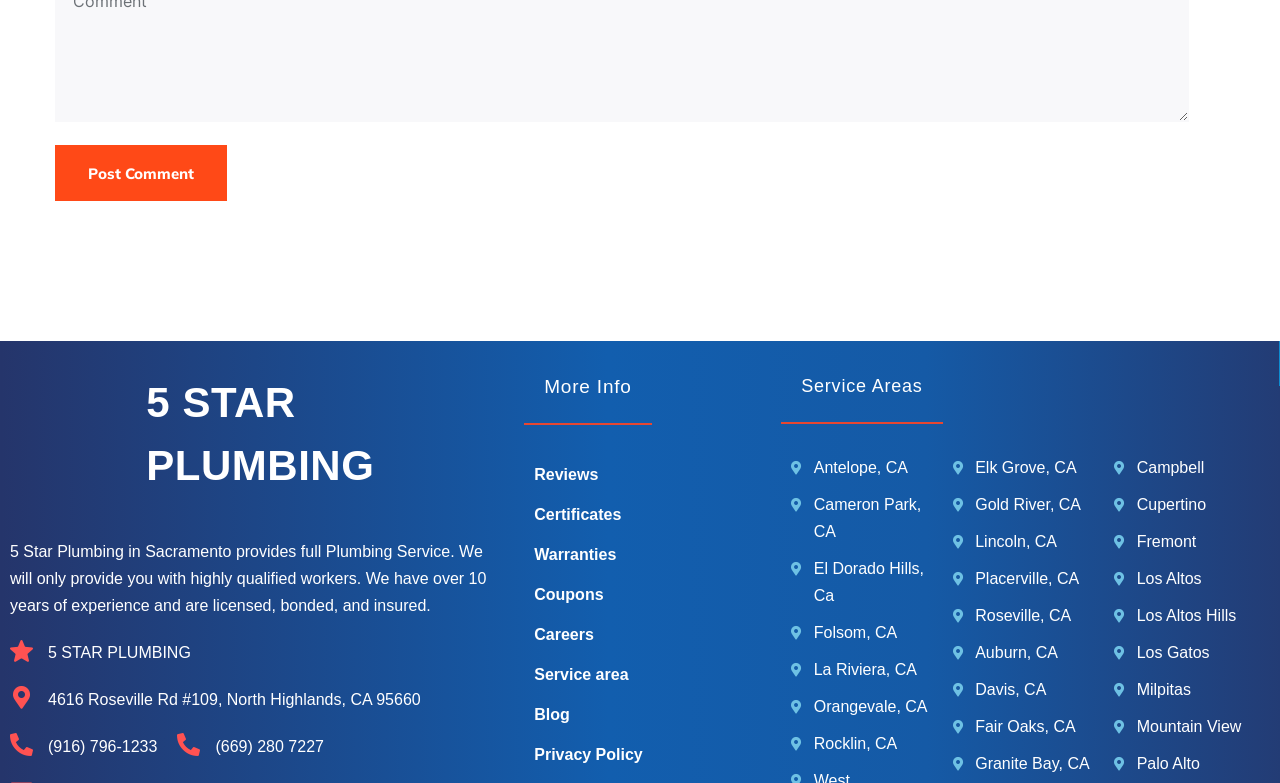What is the address of the plumbing service?
Please answer the question with as much detail as possible using the screenshot.

The address of the plumbing service can be found in the link element with the text '4616 Roseville Rd #109, North Highlands, CA 95660' located at [0.037, 0.883, 0.329, 0.904].